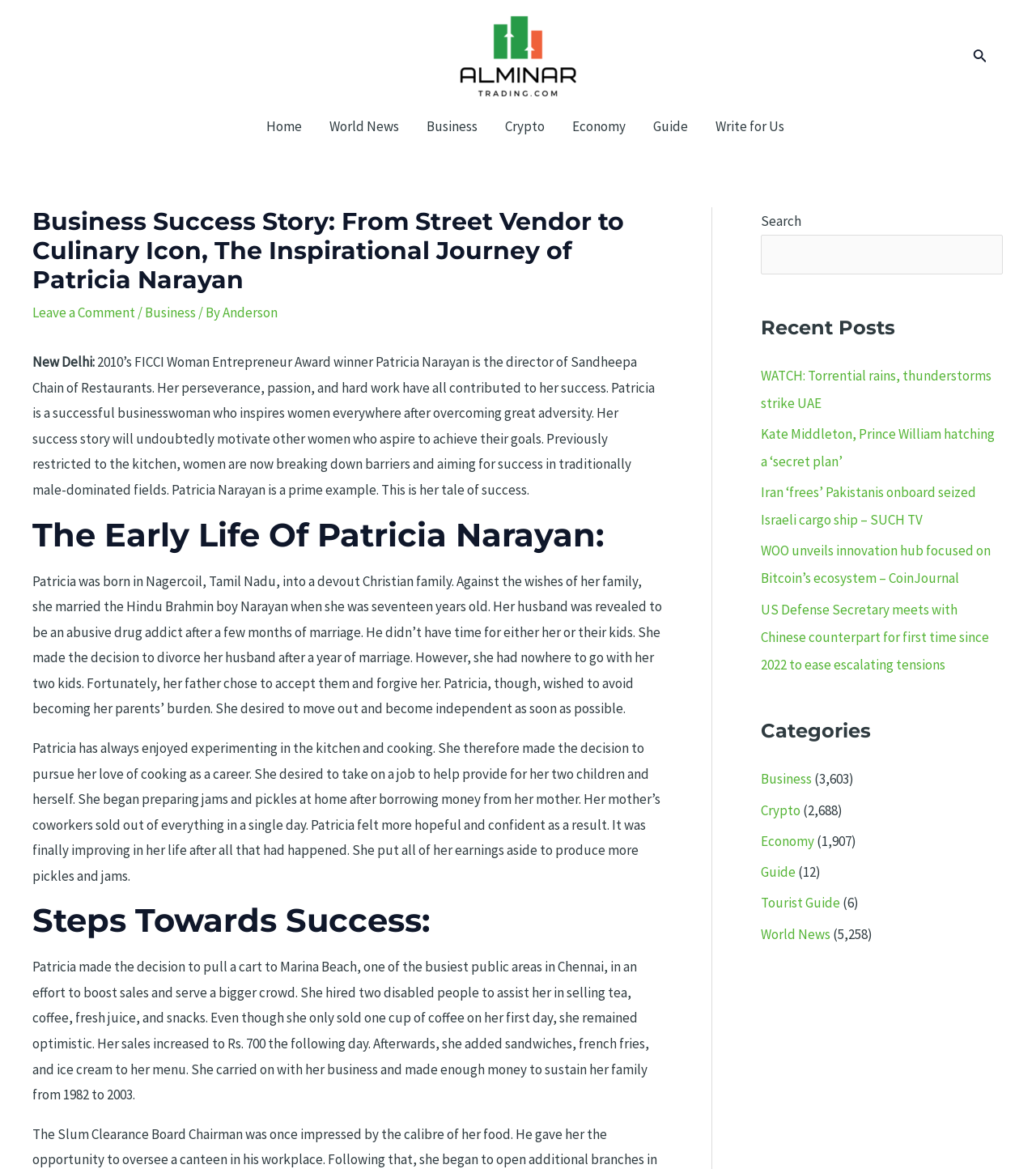What is the name of the person featured in the article?
Please respond to the question with as much detail as possible.

I found this answer by reading the article title, which says 'Business Success Story: From Street Vendor to Culinary Icon, The Inspirational Journey of Patricia Narayan'.